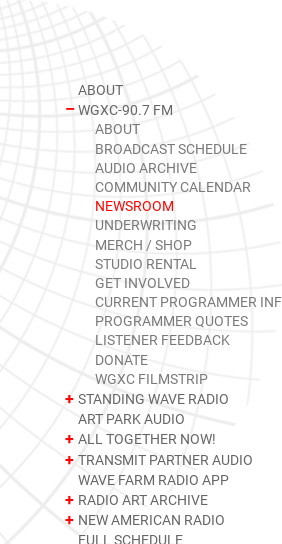Analyze the image and describe all key details you can observe.

This image features a navigational menu related to WGXC-90.7 FM, prominently displaying various sections such as "ABOUT," "BROADCAST SCHEDULE," "AUDIO ARCHIVE," and "NEWSROOM." The menu highlights options for community engagement, including the "MERCH / SHOP" and "GET INVOLVED" links. It also provides connections to specific programming and resources, such as "STANDING WAVE RADIO" and "WAVE FARM RADIO APP." The design utilizes a light background with a network-like pattern, suggesting connectivity and outreach, while red text enhances visibility, drawing attention to key areas for users seeking information or participation.